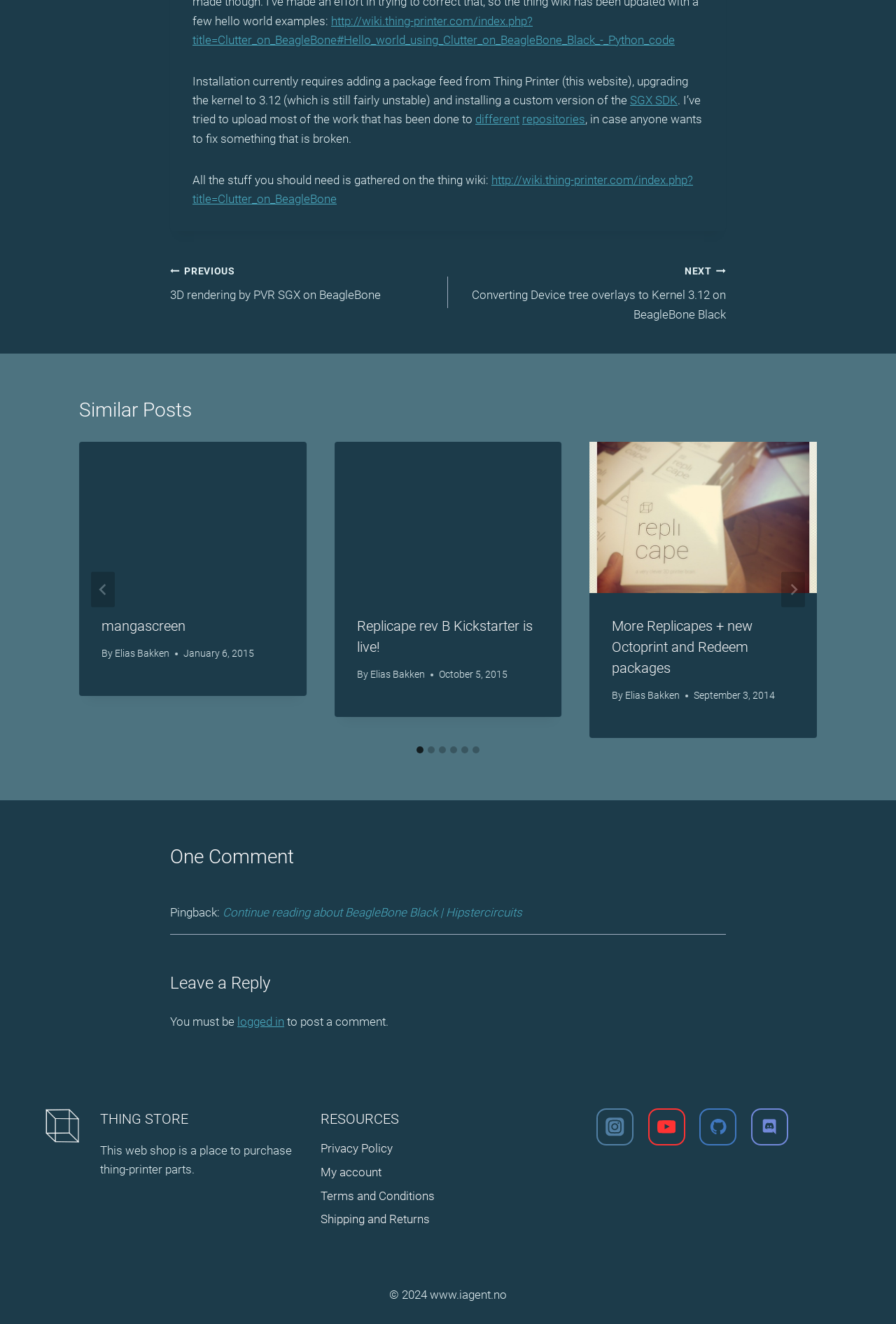How many links are there in the resources section?
Using the image, respond with a single word or phrase.

4